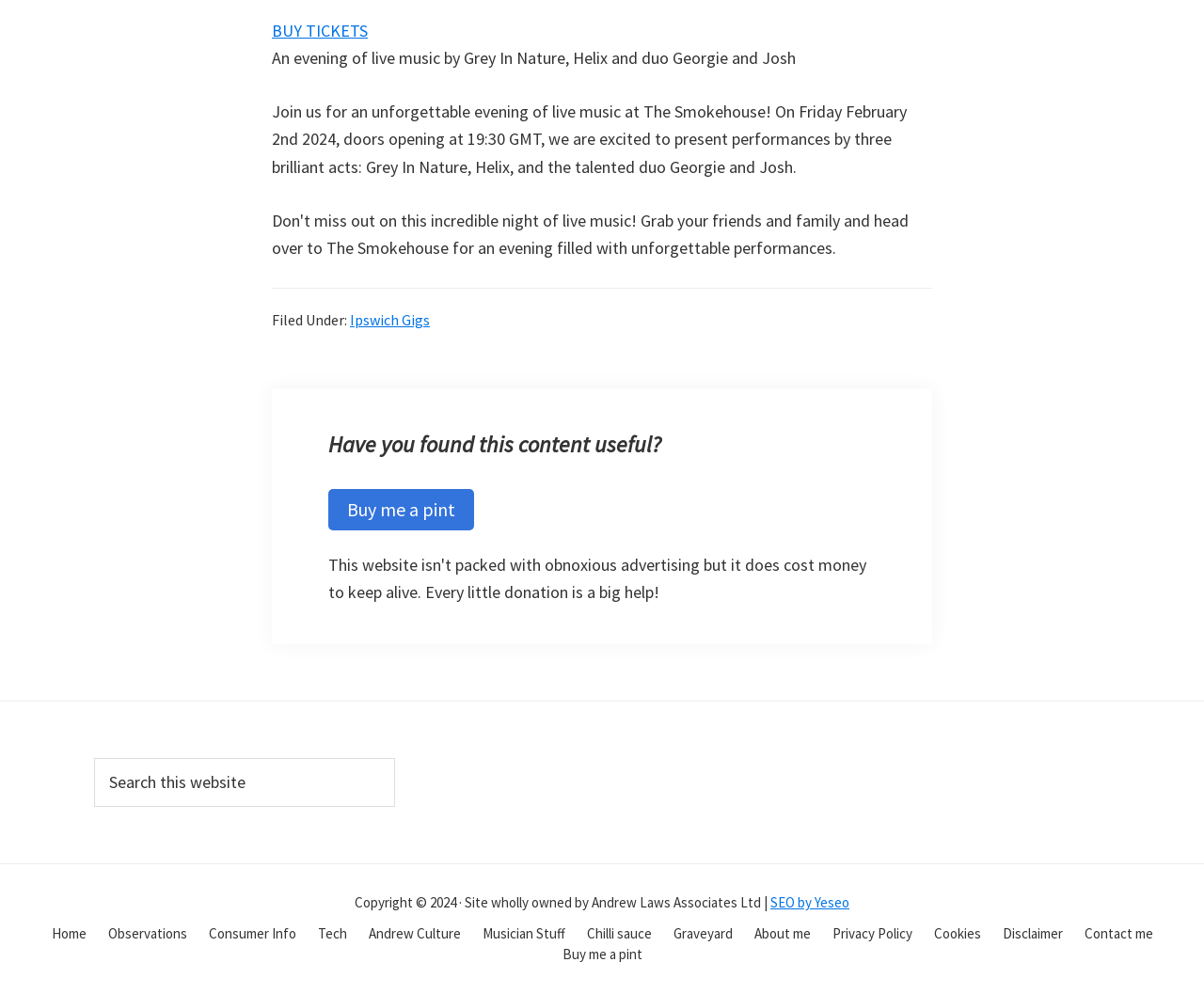Specify the bounding box coordinates of the area to click in order to follow the given instruction: "Go to Ipswich Gigs."

[0.291, 0.313, 0.357, 0.332]